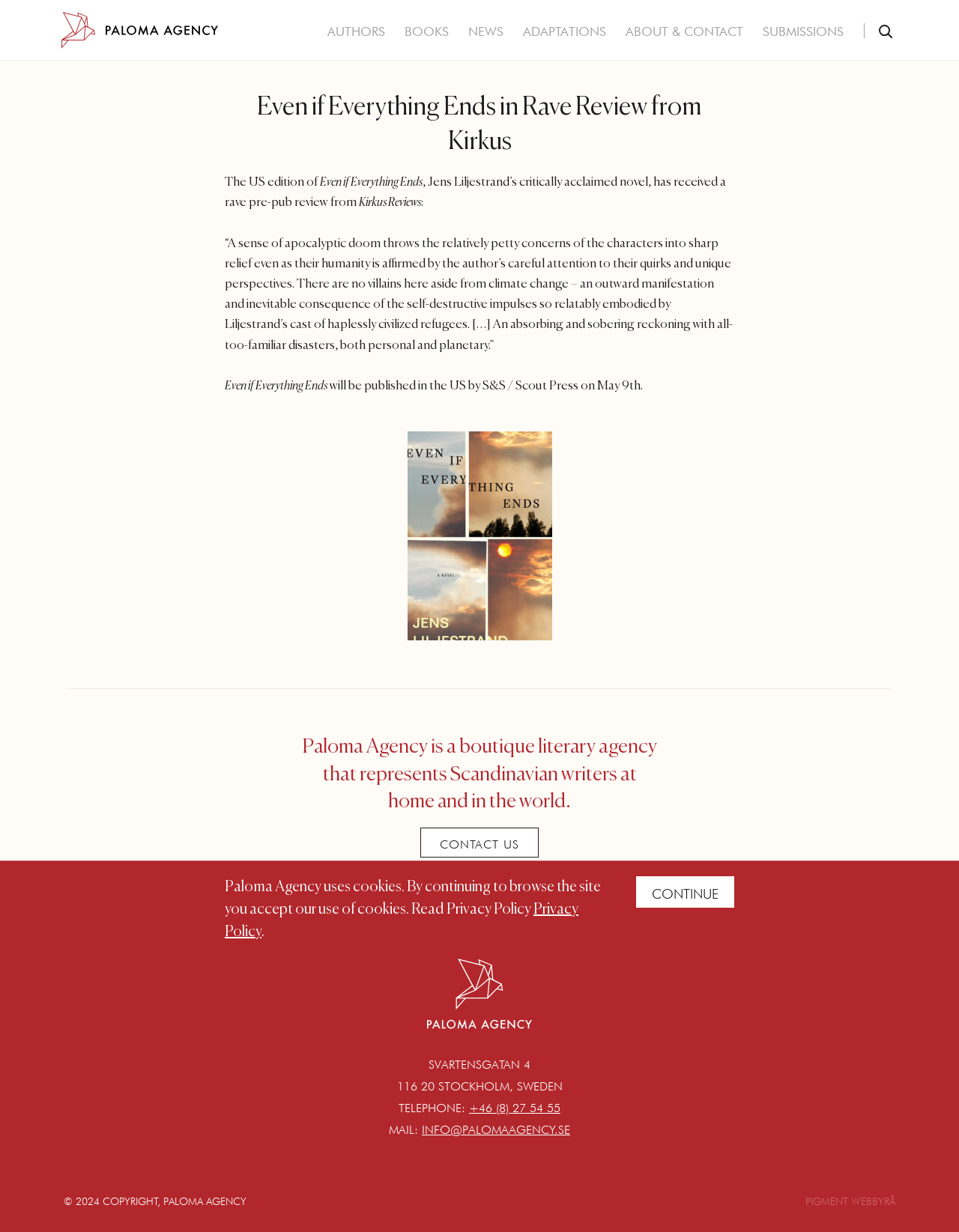Return the bounding box coordinates of the UI element that corresponds to this description: "About & Contact". The coordinates must be given as four float numbers in the range of 0 and 1, [left, top, right, bottom].

[0.652, 0.018, 0.775, 0.034]